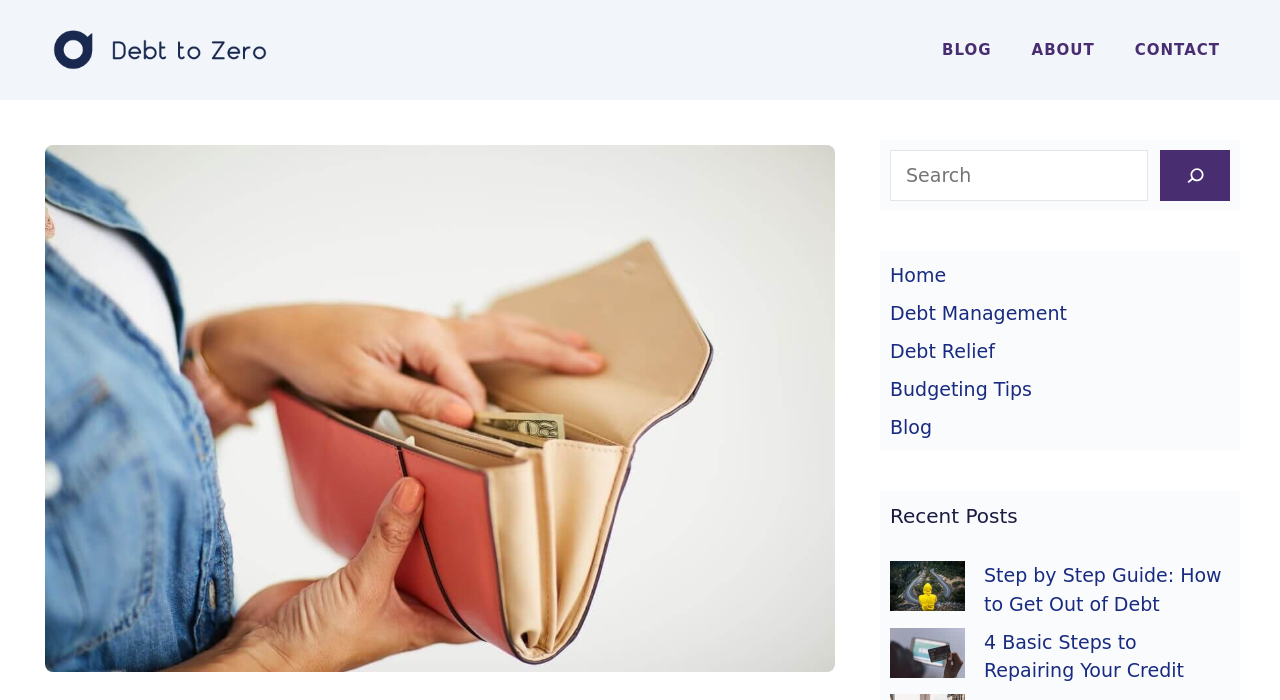Locate the bounding box coordinates of the element that should be clicked to fulfill the instruction: "read about how to get out of debt".

[0.769, 0.806, 0.954, 0.878]